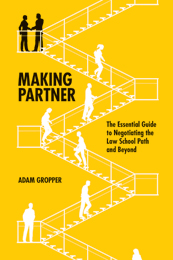What is the title of the book?
Based on the visual information, provide a detailed and comprehensive answer.

The prominent heading on the book cover states 'MAKING PARTNER' at the top, which is the title of the book authored by Adam Gropper.